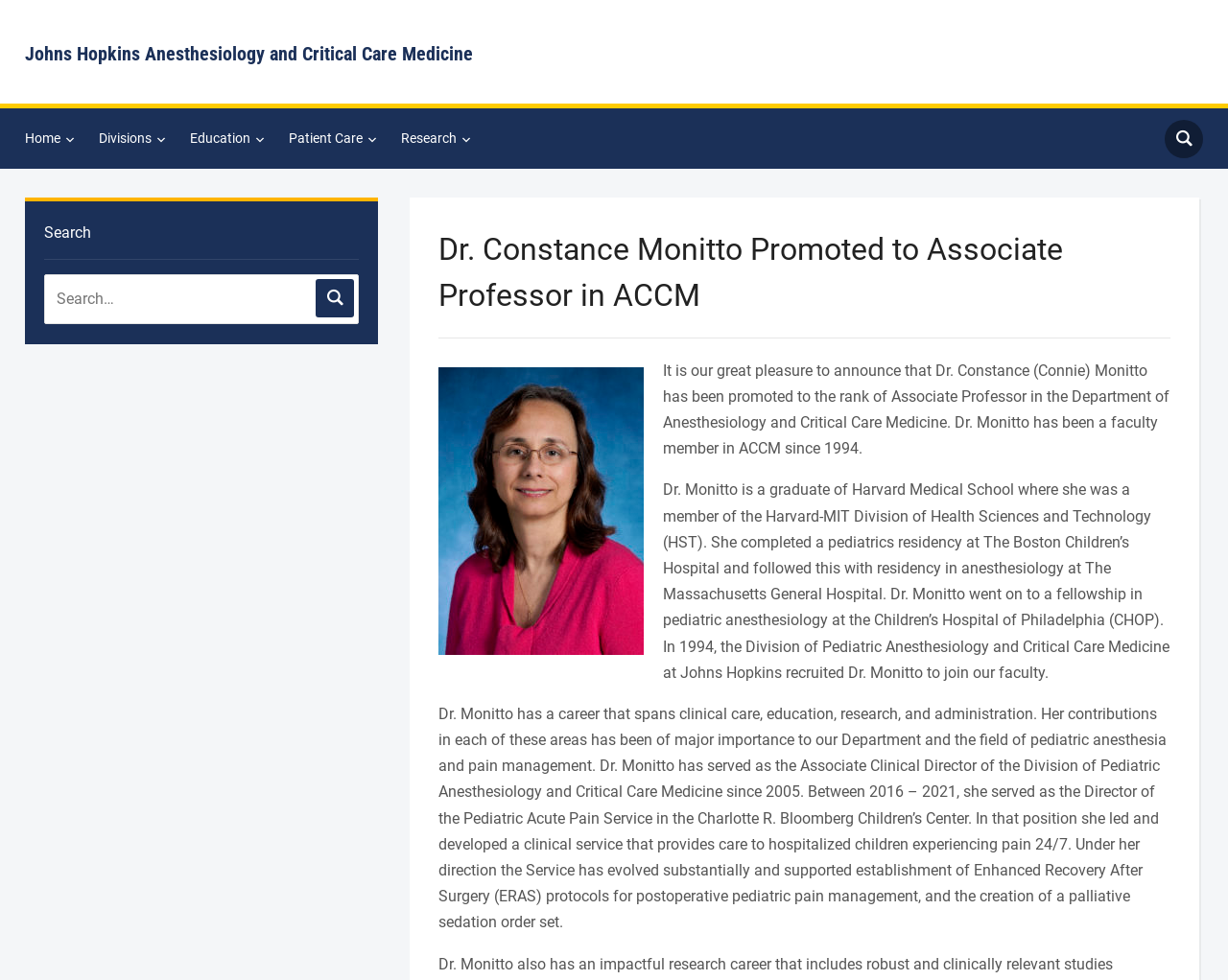Give a detailed explanation of the elements present on the webpage.

The webpage is about Dr. Constance Monitto's promotion to Associate Professor in ACCM at Johns Hopkins Anesthesiology and Critical Care Medicine. At the top left, there is a heading with the title "Johns Hopkins Anesthesiology and Critical Care Medicine" which is also a link. Below it, there are five links: "Home", "Divisions", "Education", "Patient Care", and "Research", aligned horizontally. 

On the top right, there is a search button and a search box. The search button is labeled "Search" and is accompanied by a search box with a placeholder text "Search…". 

Below the search box, there is a heading with the title "Dr. Constance Monitto Promoted to Associate Professor in ACCM". Underneath, there are three paragraphs of text describing Dr. Monitto's background, career, and achievements. The text is divided into three sections, each describing a different aspect of her career, including her education, clinical care, and administrative roles.